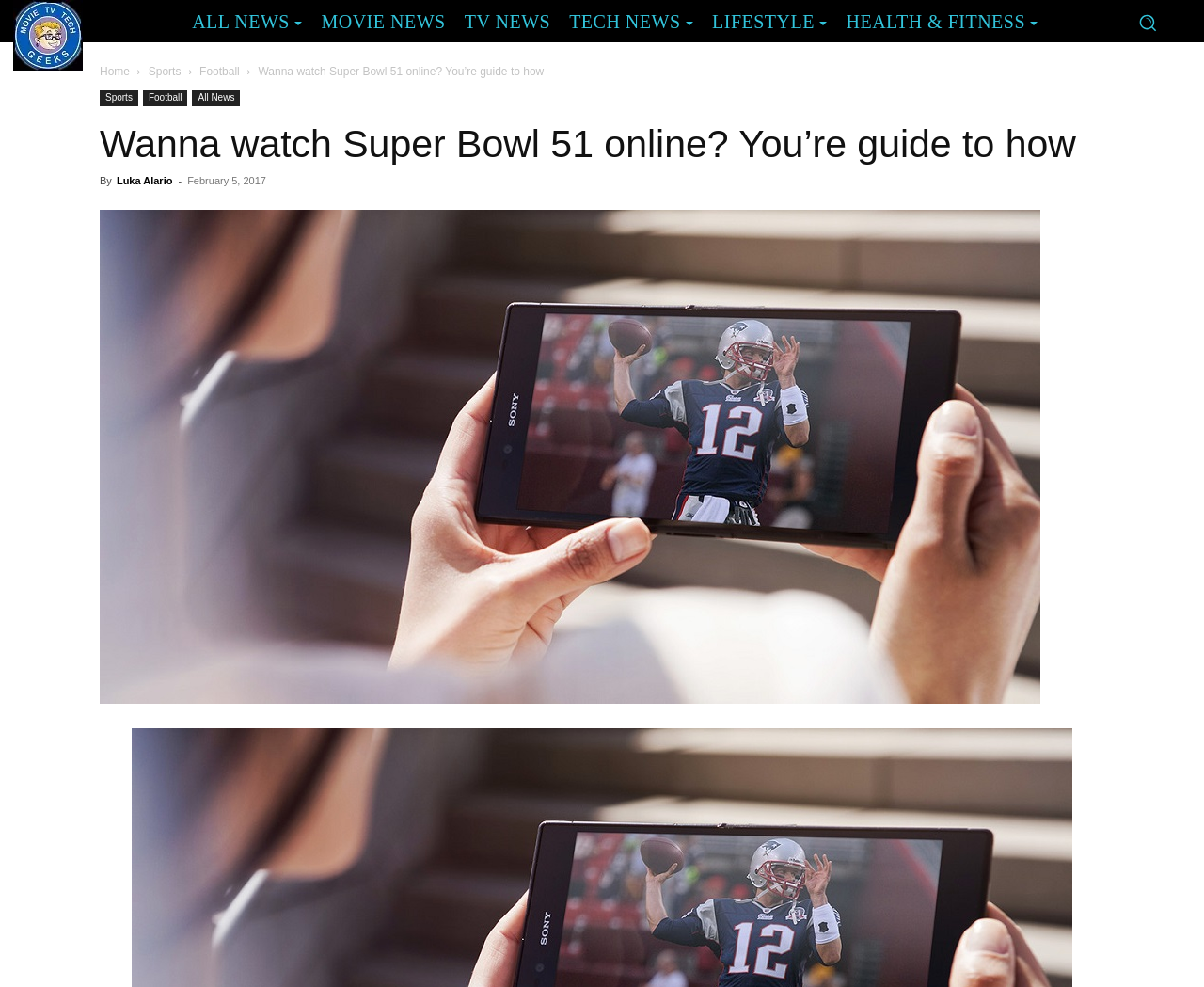Determine the bounding box coordinates for the area that needs to be clicked to fulfill this task: "Go to the Home page". The coordinates must be given as four float numbers between 0 and 1, i.e., [left, top, right, bottom].

[0.083, 0.066, 0.108, 0.079]